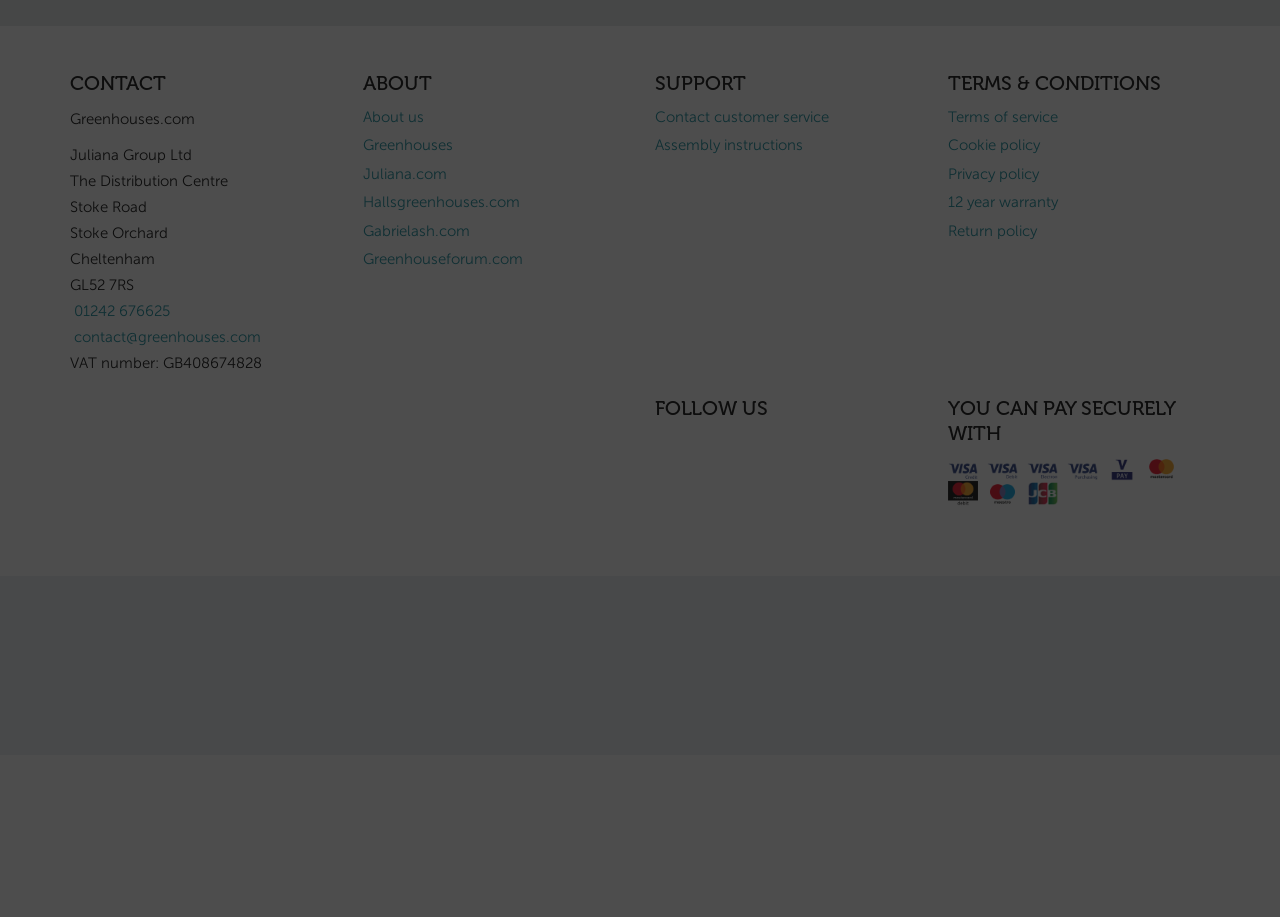Find the bounding box coordinates of the clickable element required to execute the following instruction: "Visit Imogen's Instagram page". Provide the coordinates as four float numbers between 0 and 1, i.e., [left, top, right, bottom].

None